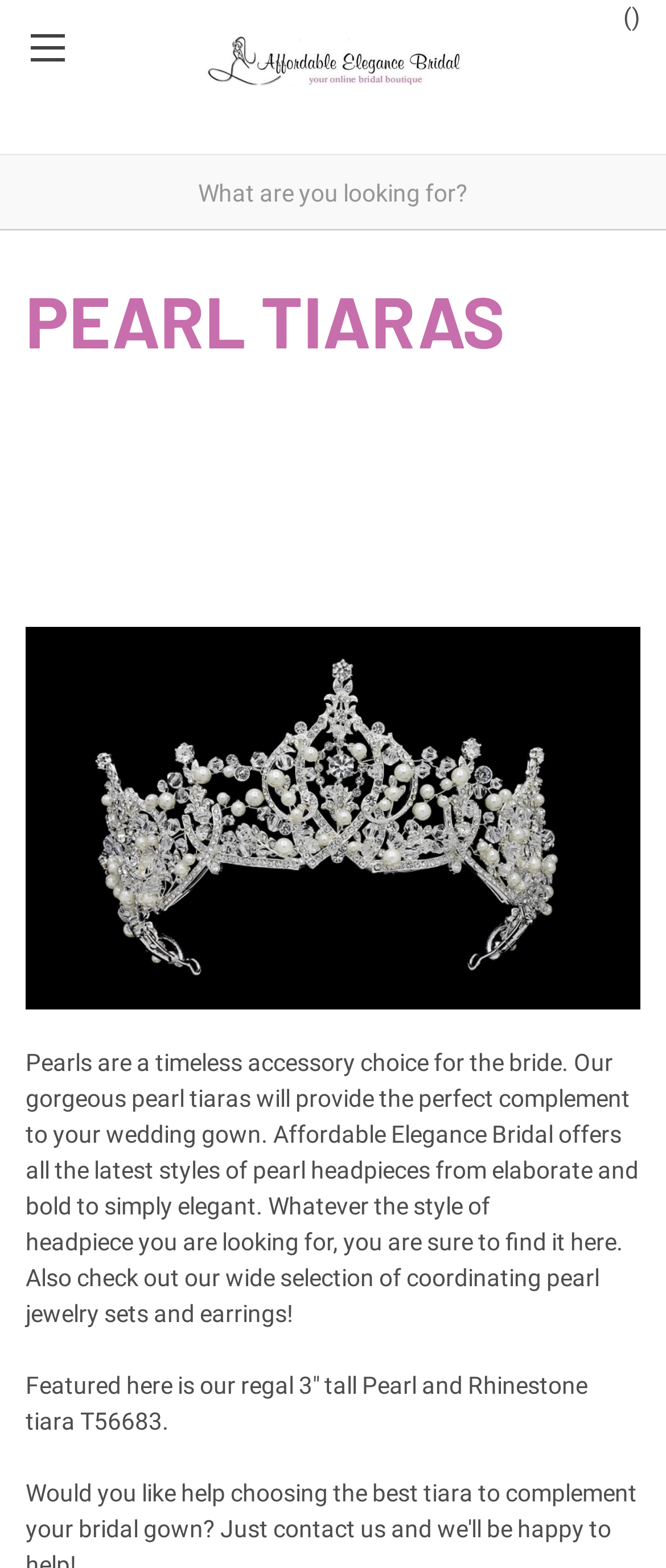Describe all visible elements and their arrangement on the webpage.

This webpage is about elegant pearl tiaras for weddings, showcasing various styles and designs. At the top left, there is a link to the homepage, followed by a logo of "Affordable Elegance Bridal" with an image. A search bar is located at the top, although it is hidden from view. 

On the top right, there is a link to the cart, which currently has 0 items. Below the logo, a large heading "PEARL TIARAS" is prominently displayed. Underneath the heading, a large image of a pearl tiara category picture takes up most of the width of the page. 

A block of text describes the pearl tiaras, stating that they are a timeless accessory choice for brides and that the website offers a wide selection of styles. The text also mentions that the website has a wide selection of coordinating pearl jewelry sets and earrings. 

Below the text, a featured product is showcased, which is a regal 3" tall Pearl and Rhinestone tiara. A link to the product, "T56683", is provided, along with a brief description. The webpage also offers assistance in choosing the best tiara to complement a bridal gown, with a link to "contact us" at the bottom.